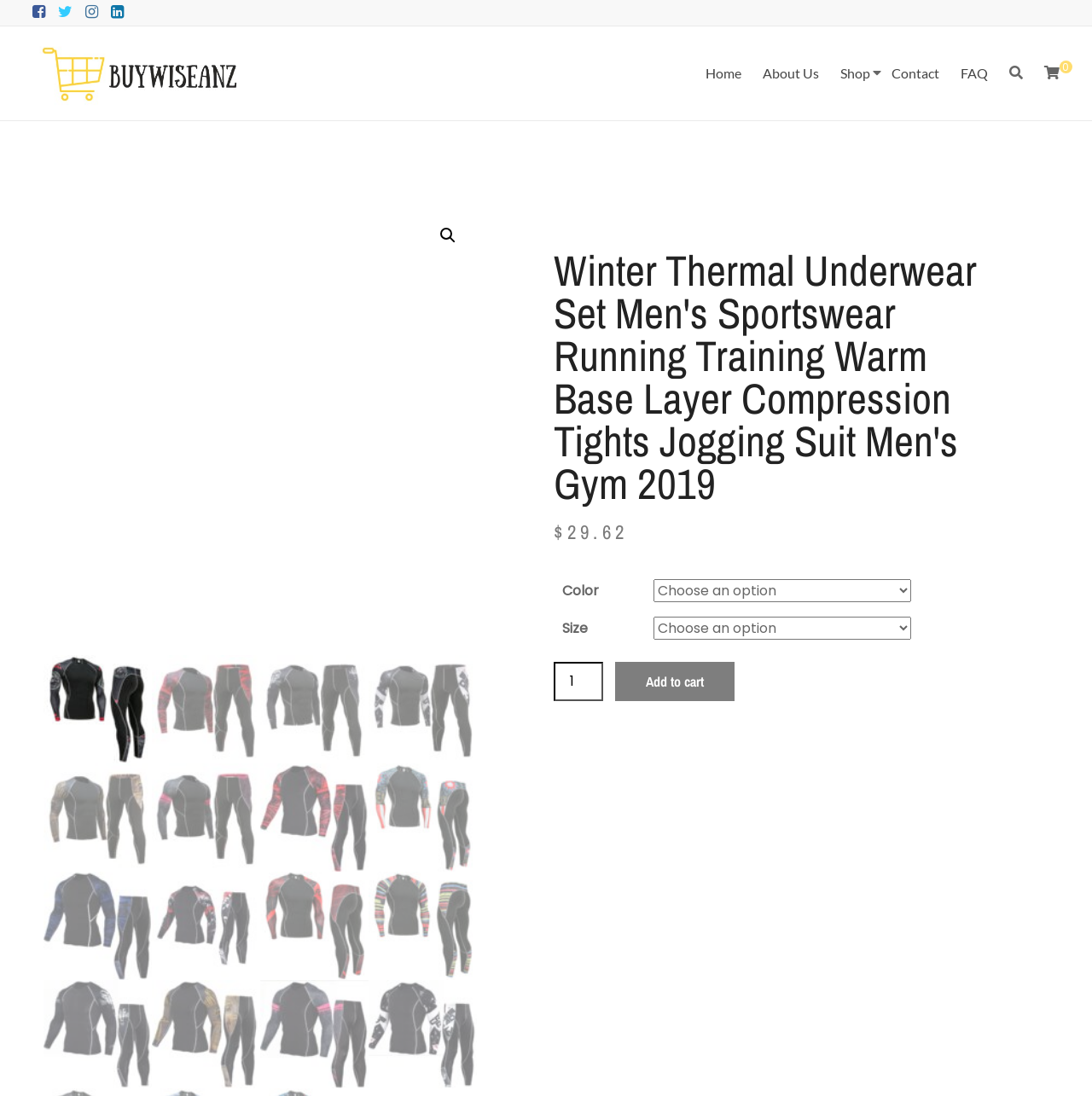Identify the bounding box coordinates of the clickable region required to complete the instruction: "Add to cart". The coordinates should be given as four float numbers within the range of 0 and 1, i.e., [left, top, right, bottom].

[0.563, 0.604, 0.673, 0.64]